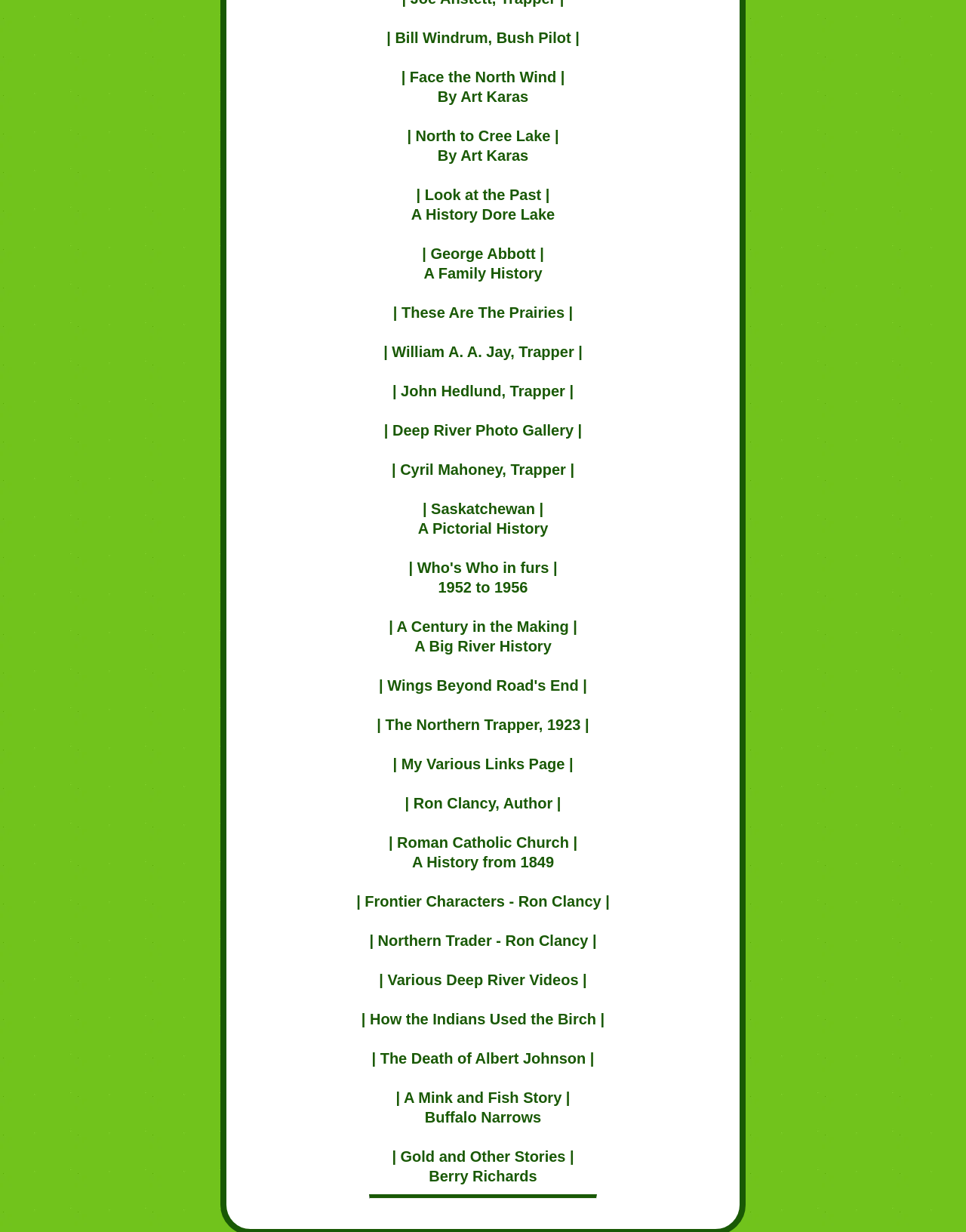Indicate the bounding box coordinates of the element that must be clicked to execute the instruction: "Open Deep River Photo Gallery". The coordinates should be given as four float numbers between 0 and 1, i.e., [left, top, right, bottom].

[0.406, 0.342, 0.594, 0.356]